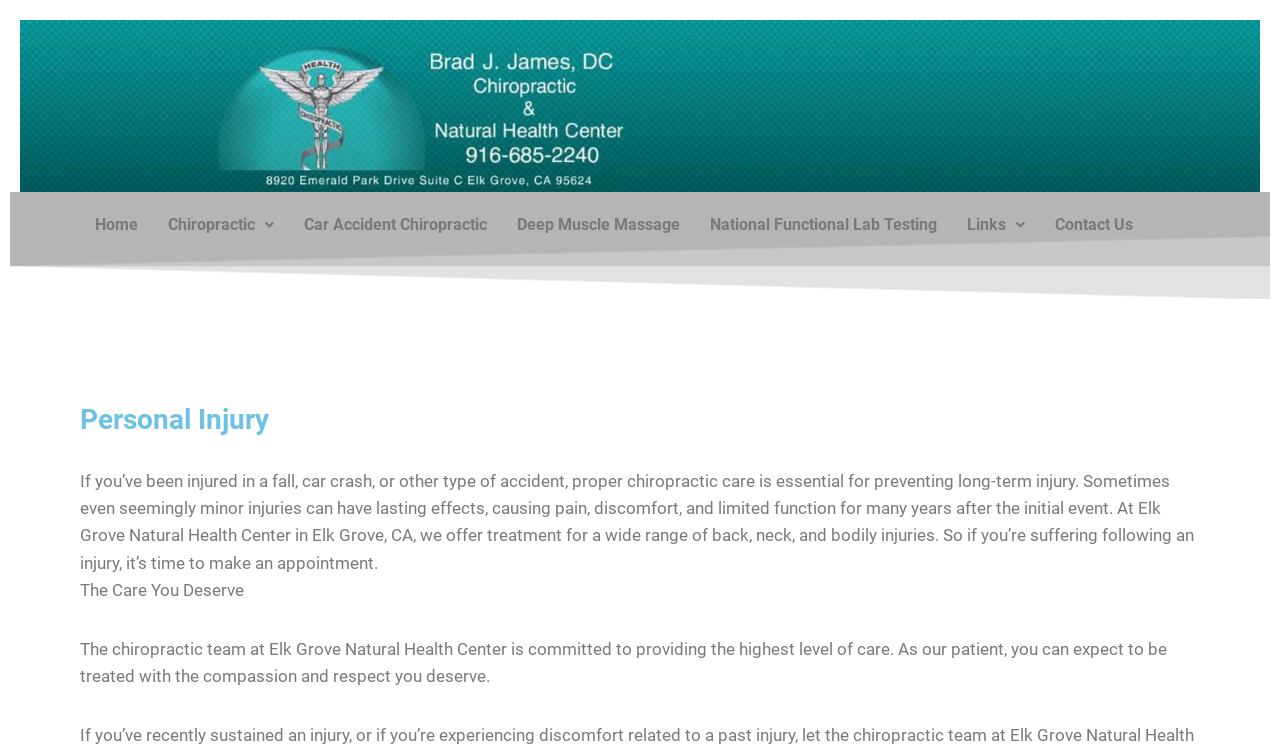Refer to the image and provide a thorough answer to this question:
What is the main topic of this webpage?

Based on the heading 'Personal Injury' and the content of the webpage, it is clear that the main topic of this webpage is related to personal injury and chiropractic care.